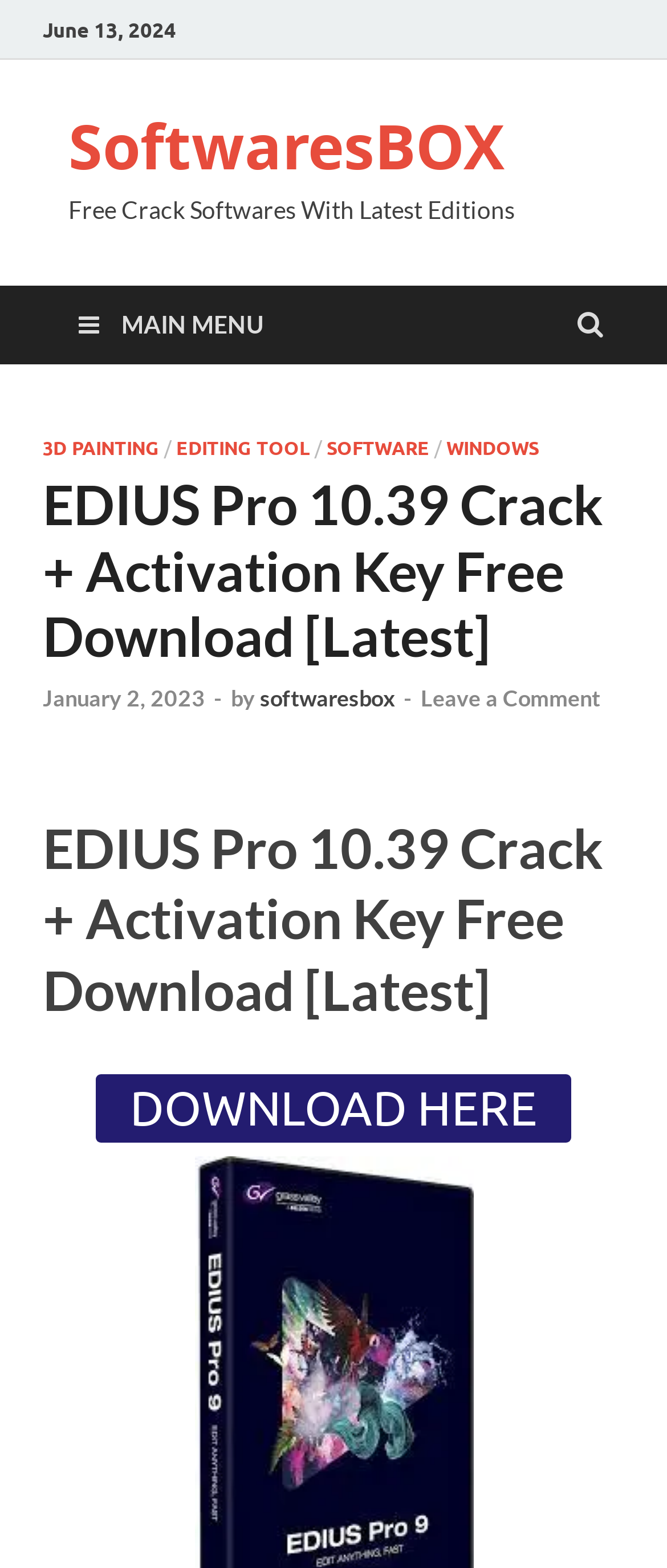Identify the bounding box for the described UI element: "January 2, 2023January 2, 2023".

[0.064, 0.436, 0.308, 0.454]